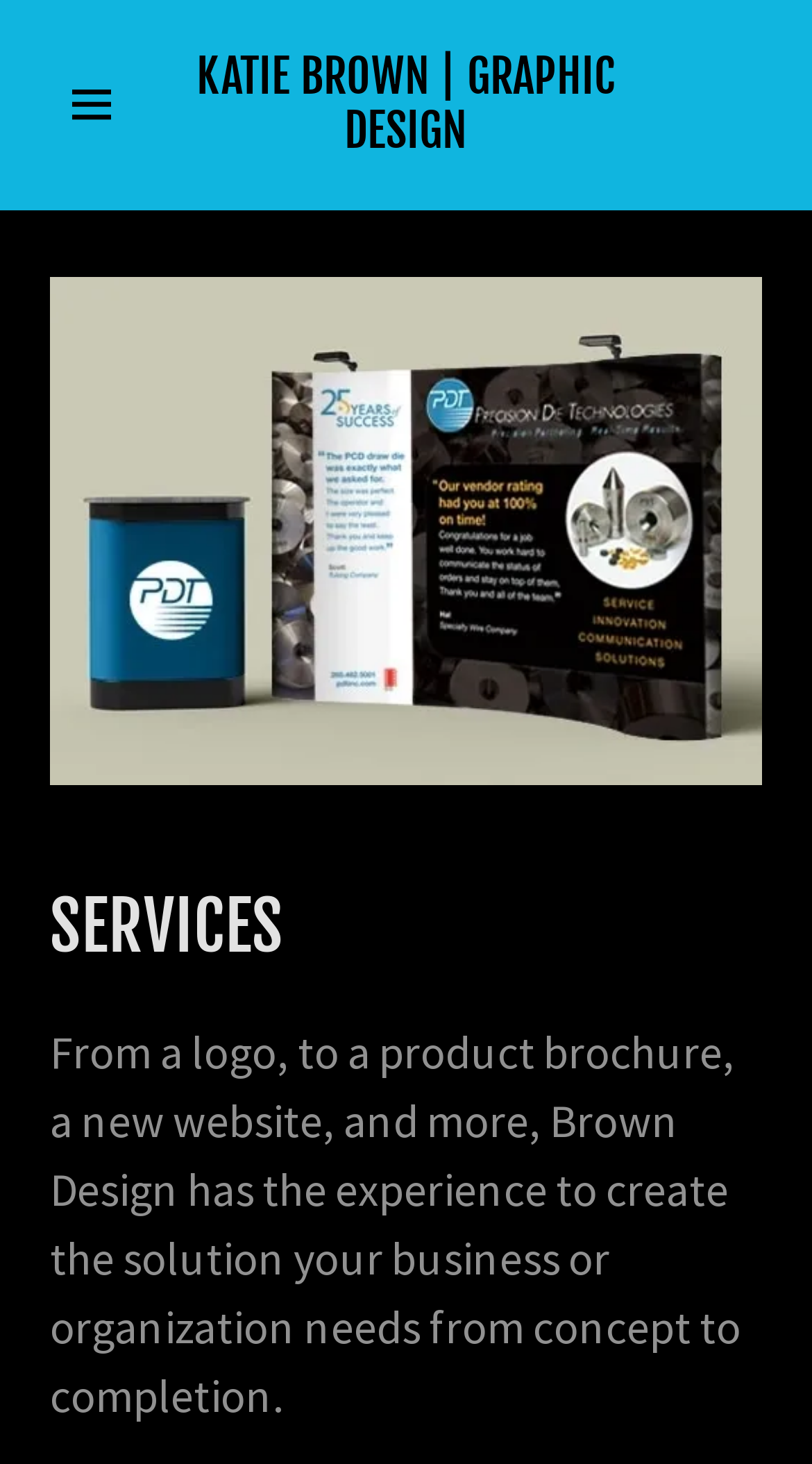Answer with a single word or phrase: 
What is the scope of design services?

From concept to completion